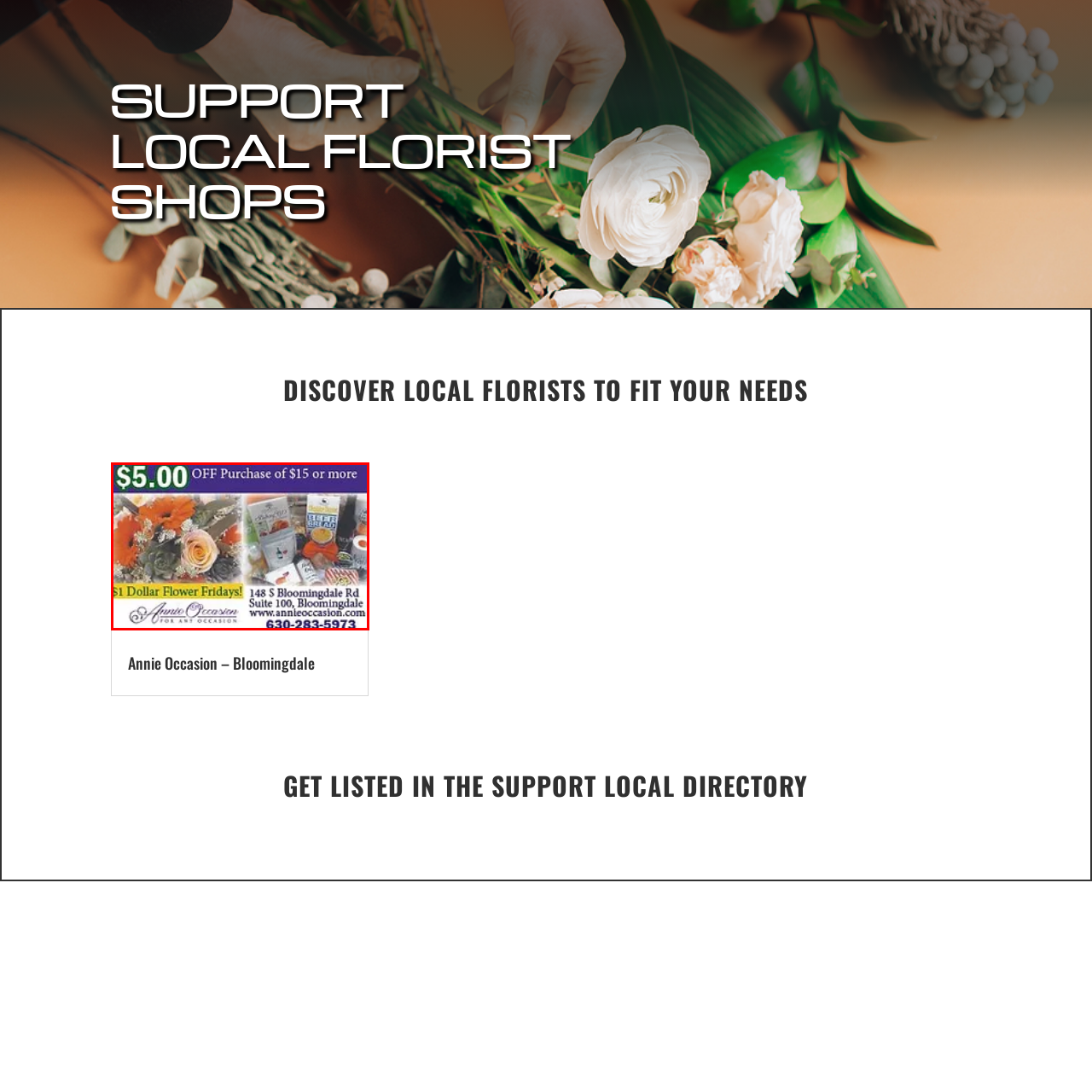Refer to the image contained within the red box, What is the phone number of Annie Occasion?
 Provide your response as a single word or phrase.

630-283-5973